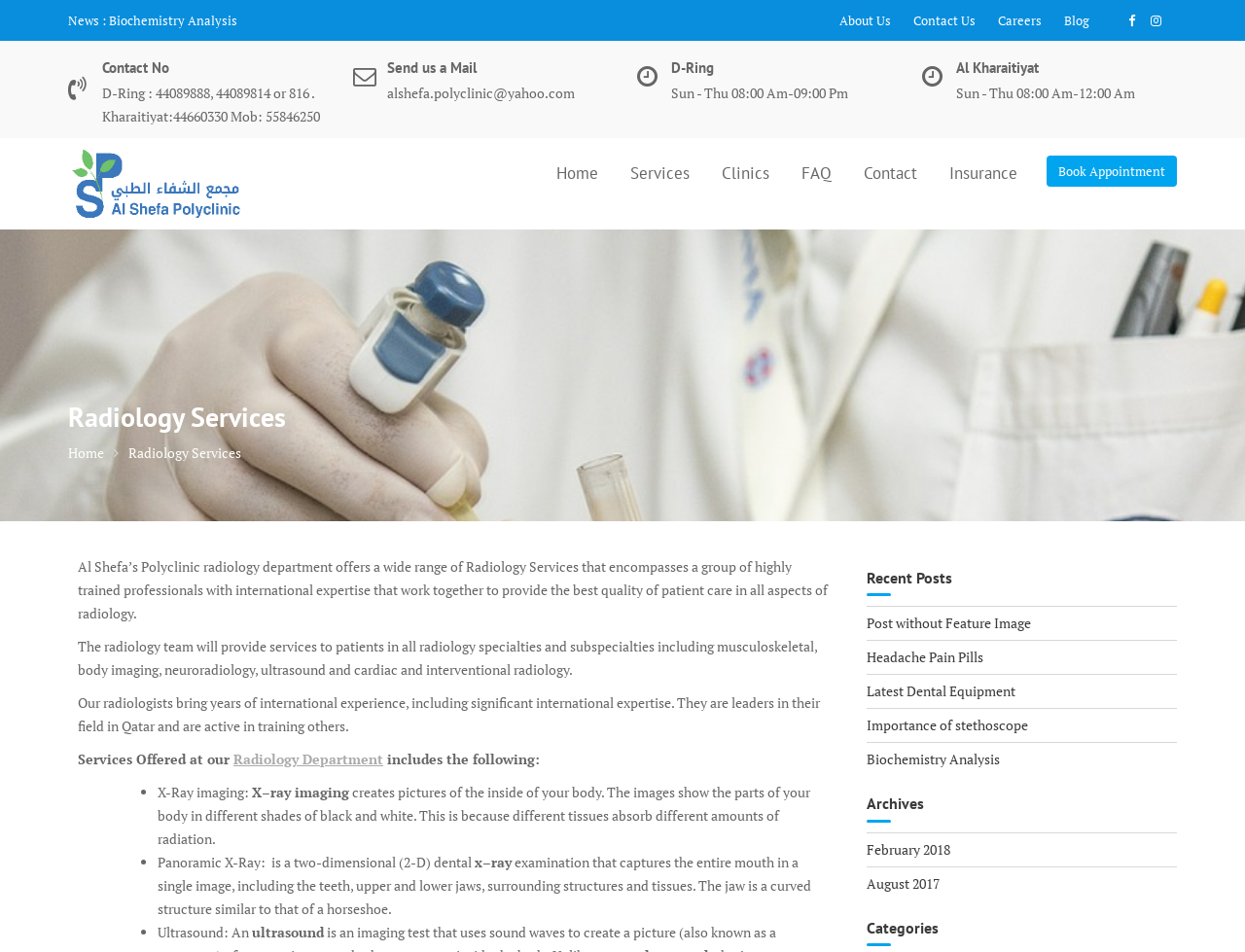Indicate the bounding box coordinates of the clickable region to achieve the following instruction: "Read more about Radiology Services."

[0.103, 0.466, 0.194, 0.485]